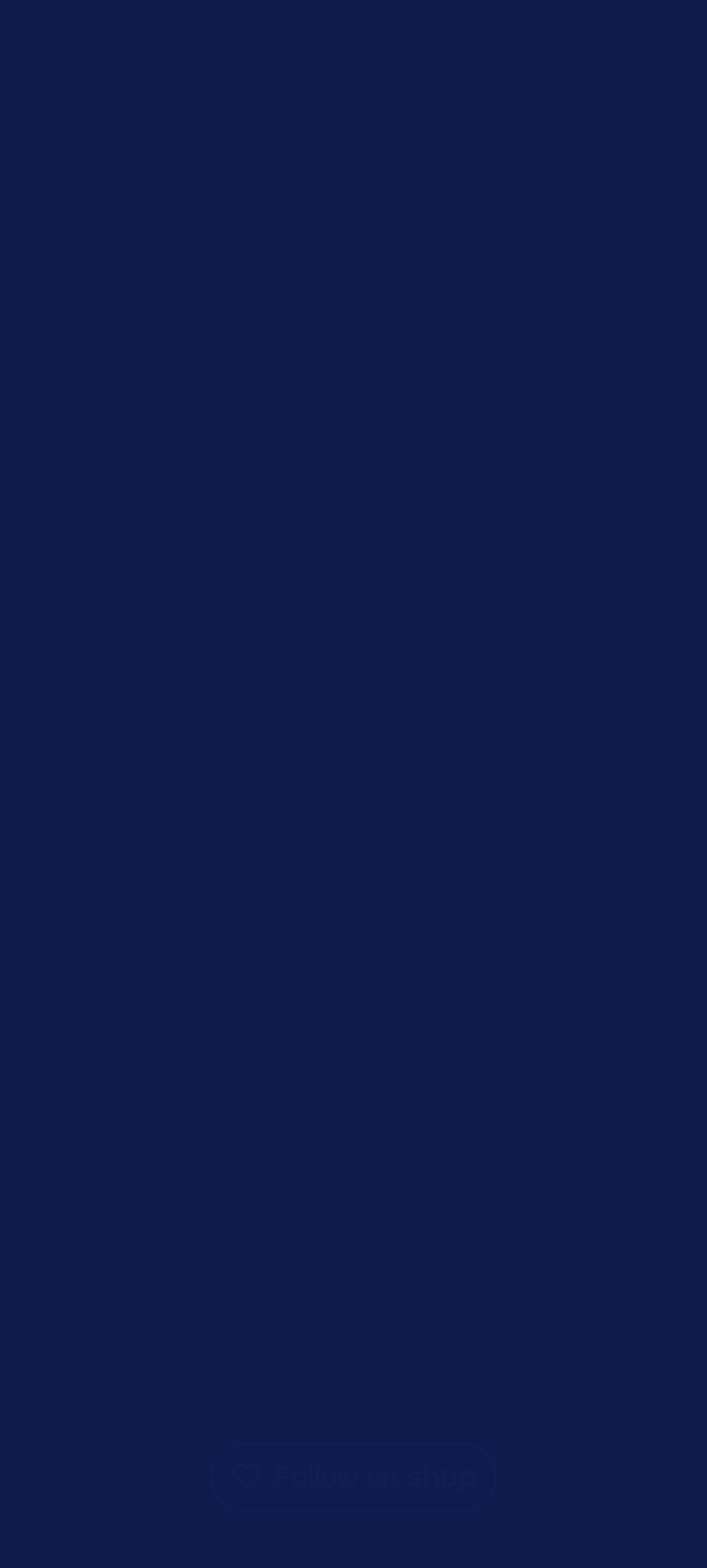What categories of products are listed?
Please respond to the question with a detailed and well-explained answer.

Based on the list of links on the webpage, it appears that the website sells various home and accessories products, including curtains, ears and nose masks, glasses, mattresses, pillows, and more.